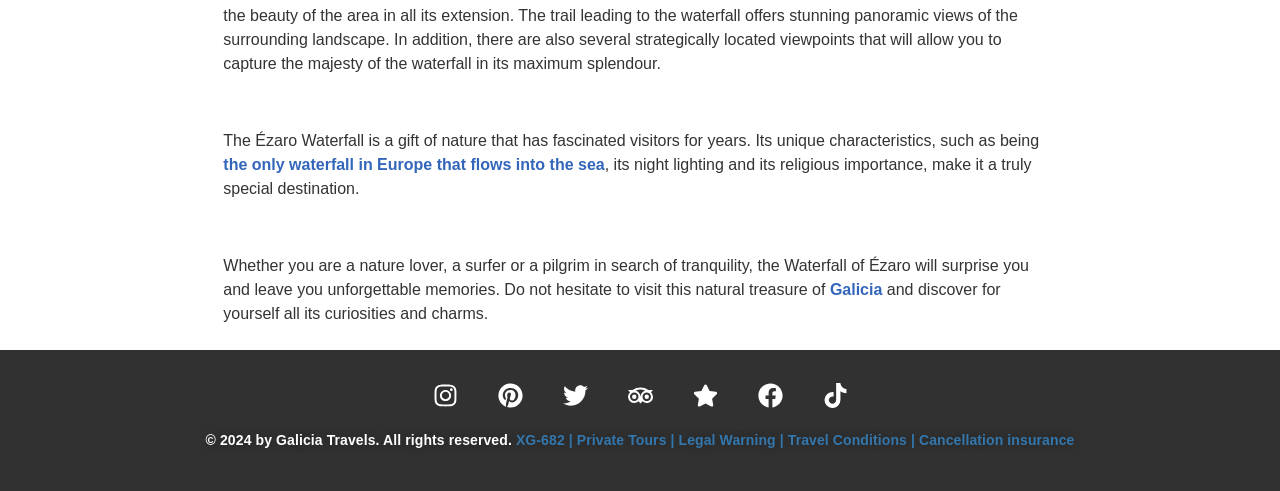What is the copyright year of Galicia Travels? Analyze the screenshot and reply with just one word or a short phrase.

2024